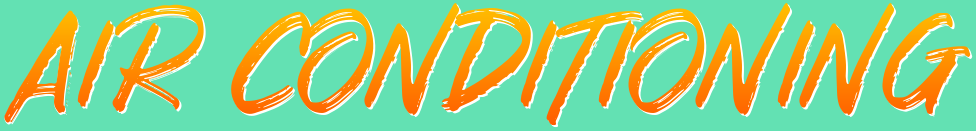What is the purpose of the graphic?
Using the picture, provide a one-word or short phrase answer.

To capture attention and convey air conditioning services